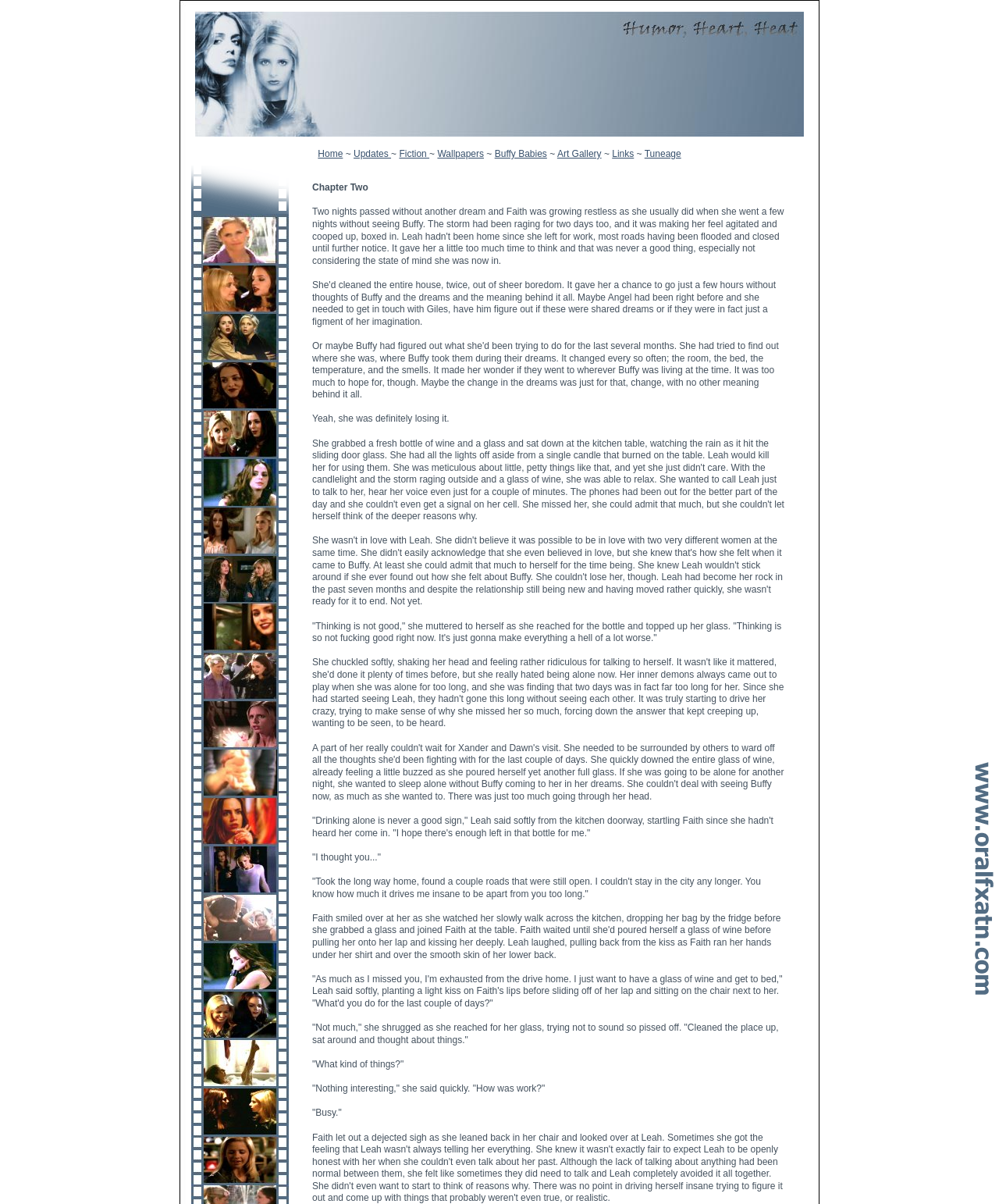Respond to the question below with a single word or phrase:
What is the tone of the fiction story?

Conversational